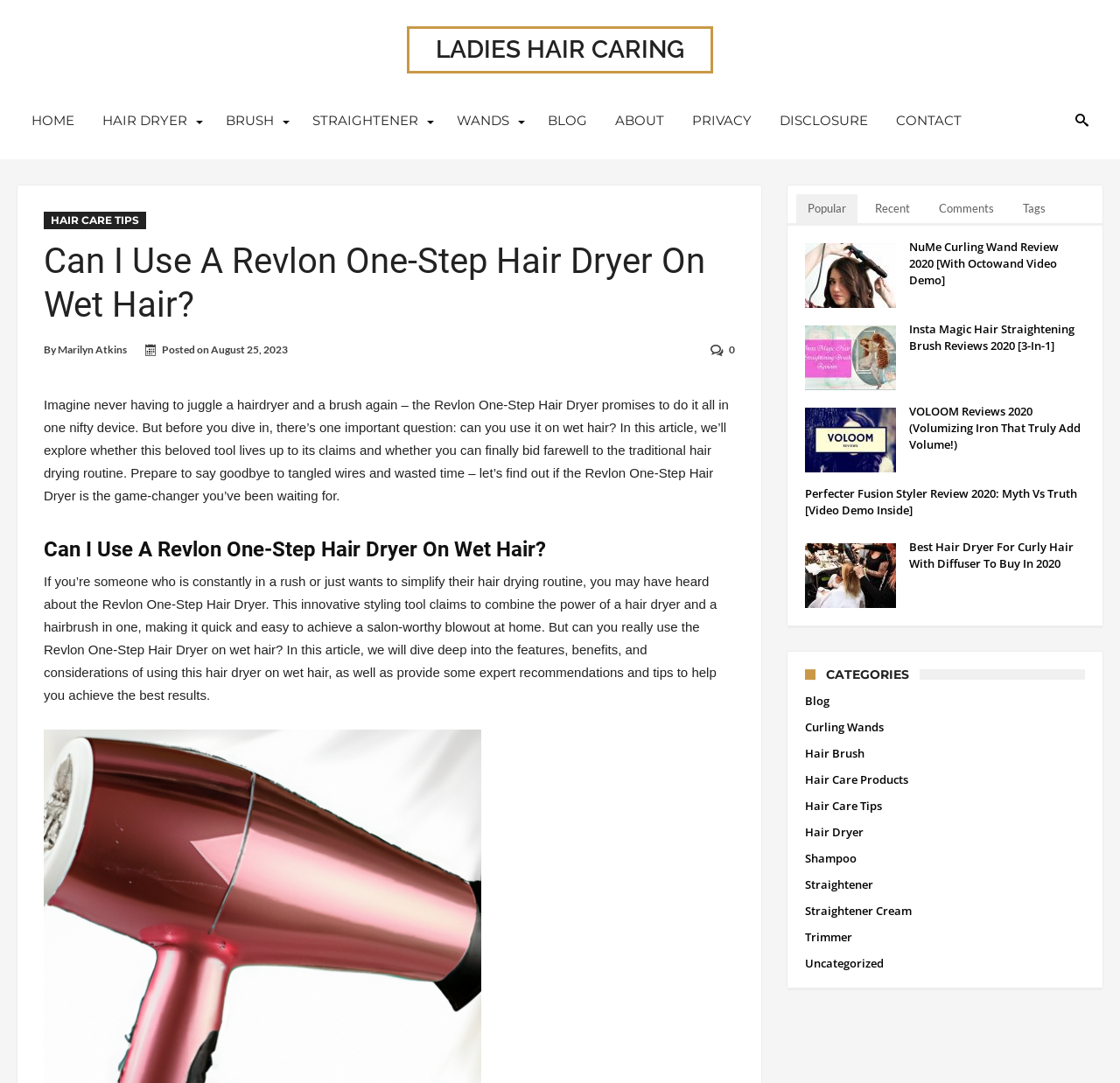Please identify the bounding box coordinates of the area that needs to be clicked to follow this instruction: "Check the 'CATEGORIES' section".

[0.719, 0.618, 0.969, 0.628]